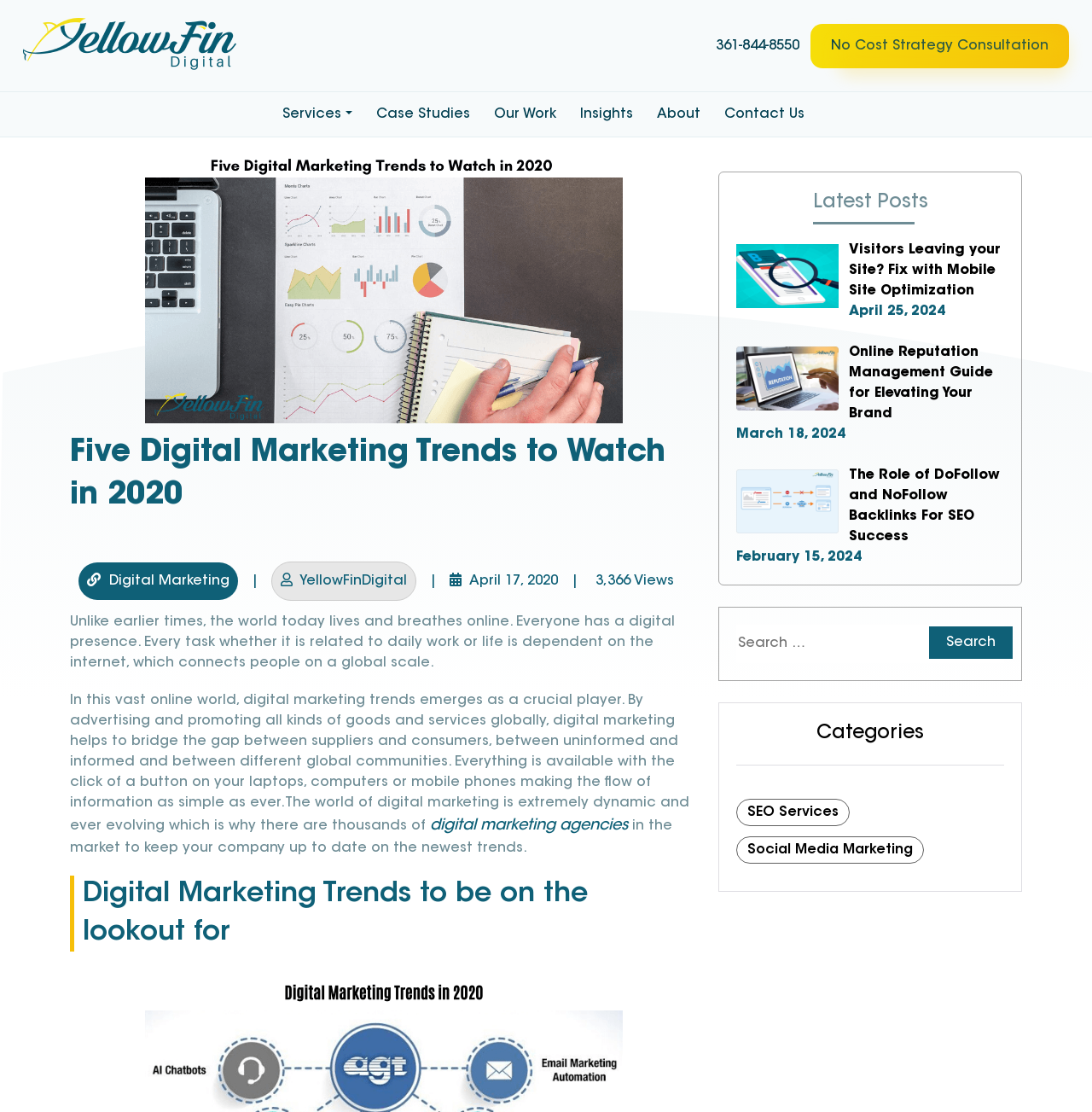Find the bounding box of the web element that fits this description: "361-844-8550".

[0.649, 0.026, 0.738, 0.056]